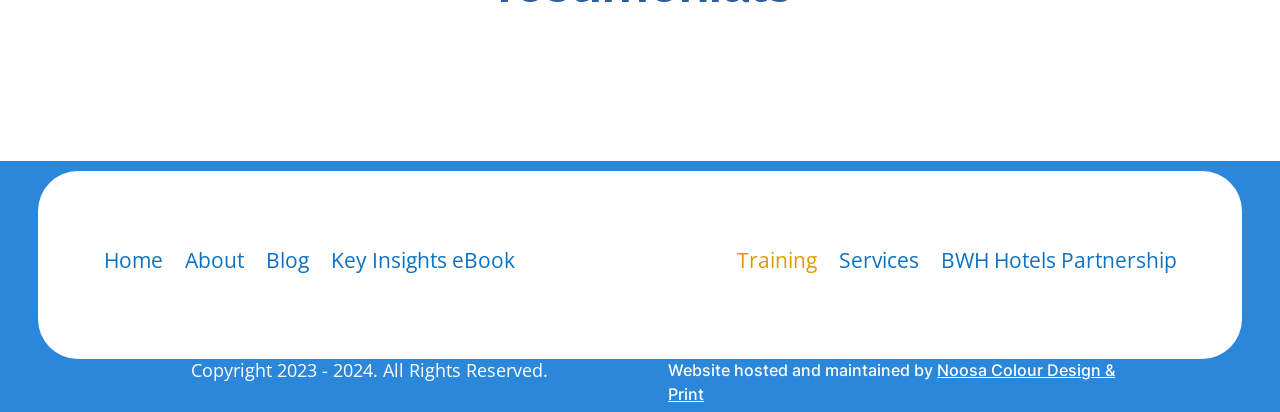Determine the bounding box coordinates of the clickable area required to perform the following instruction: "Go to Home page". The coordinates should be represented as four float numbers between 0 and 1: [left, top, right, bottom].

None